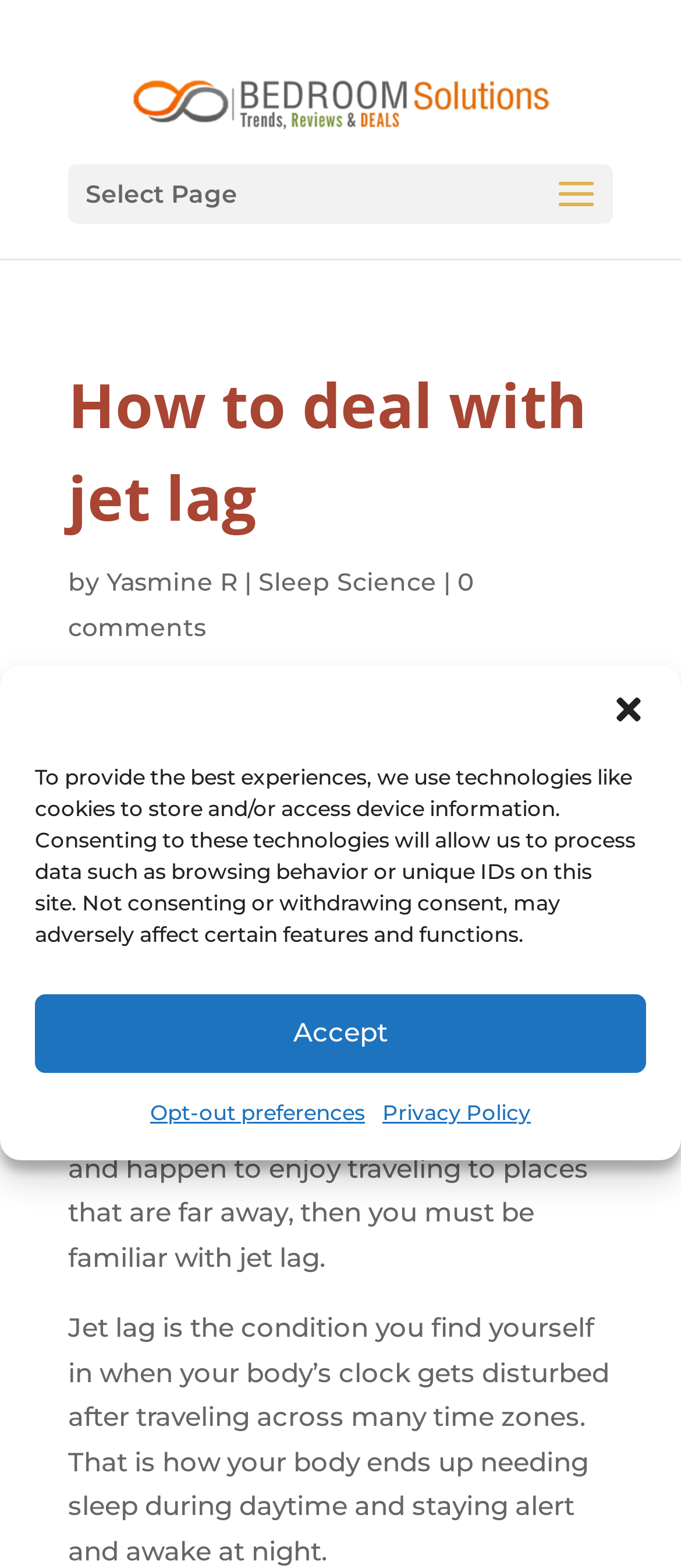How many comments are there on the article?
With the help of the image, please provide a detailed response to the question.

The number of comments is mentioned in the link '0 comments' which is located below the author's name.